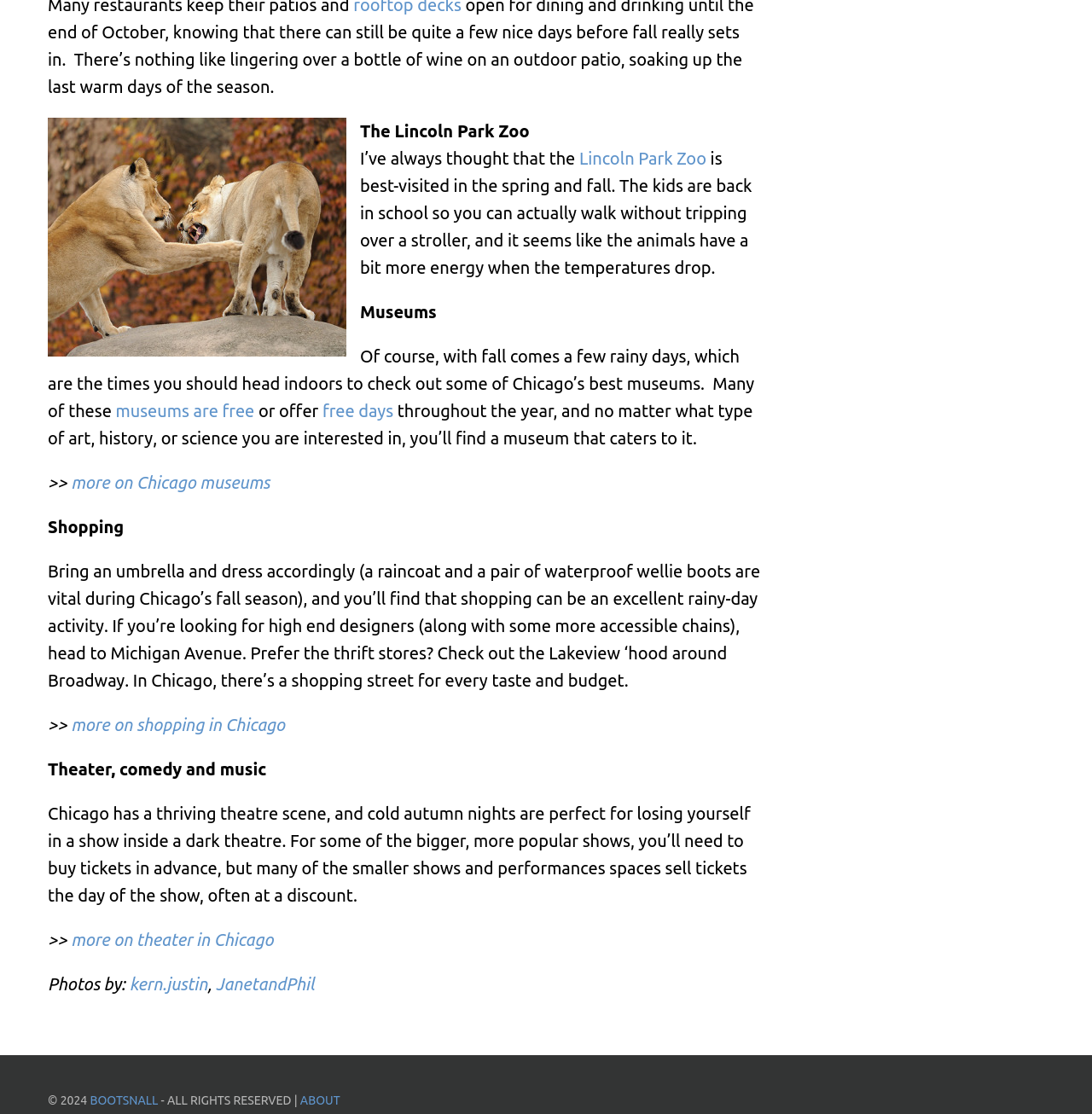Determine the bounding box coordinates of the region I should click to achieve the following instruction: "check out museums". Ensure the bounding box coordinates are four float numbers between 0 and 1, i.e., [left, top, right, bottom].

[0.106, 0.36, 0.233, 0.378]